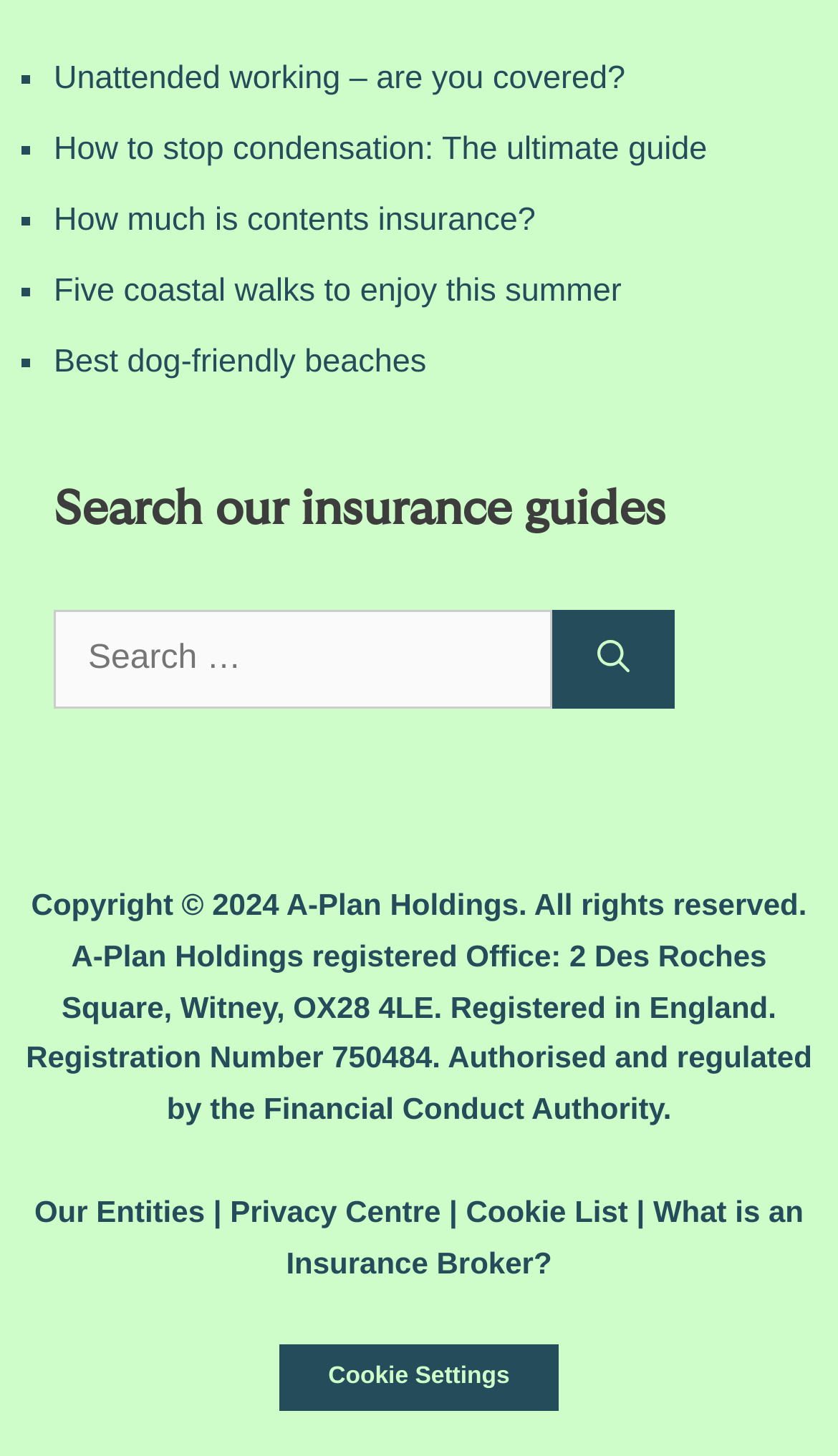Please identify the bounding box coordinates of the area that needs to be clicked to fulfill the following instruction: "Explore coastal walks."

[0.064, 0.187, 0.742, 0.212]